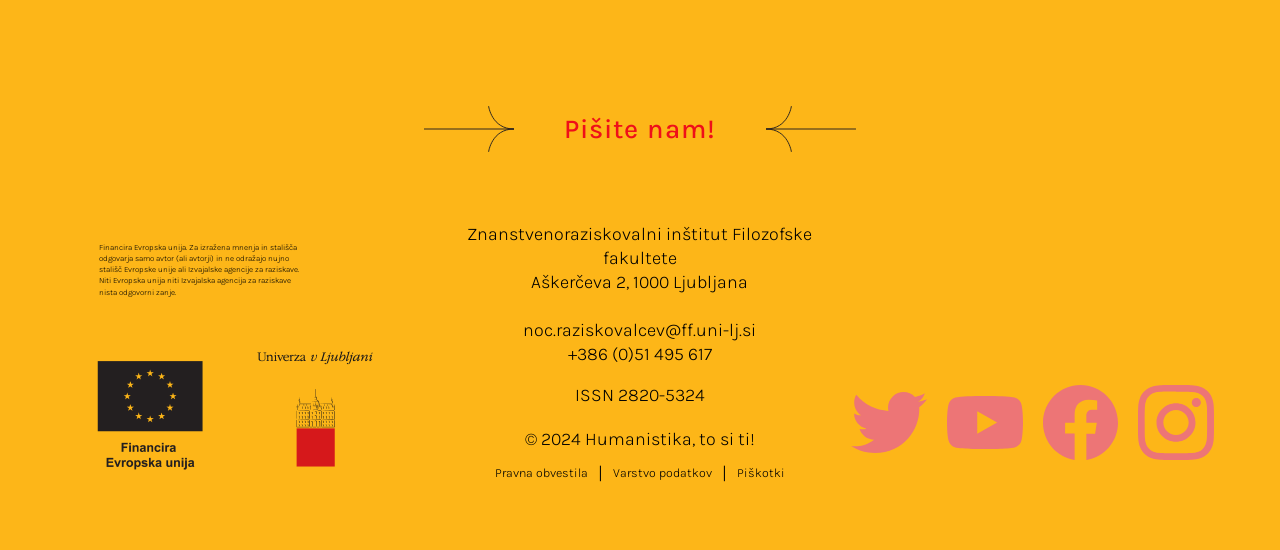Given the element description: "Pravna obvestila", predict the bounding box coordinates of this UI element. The coordinates must be four float numbers between 0 and 1, given as [left, top, right, bottom].

[0.387, 0.845, 0.459, 0.876]